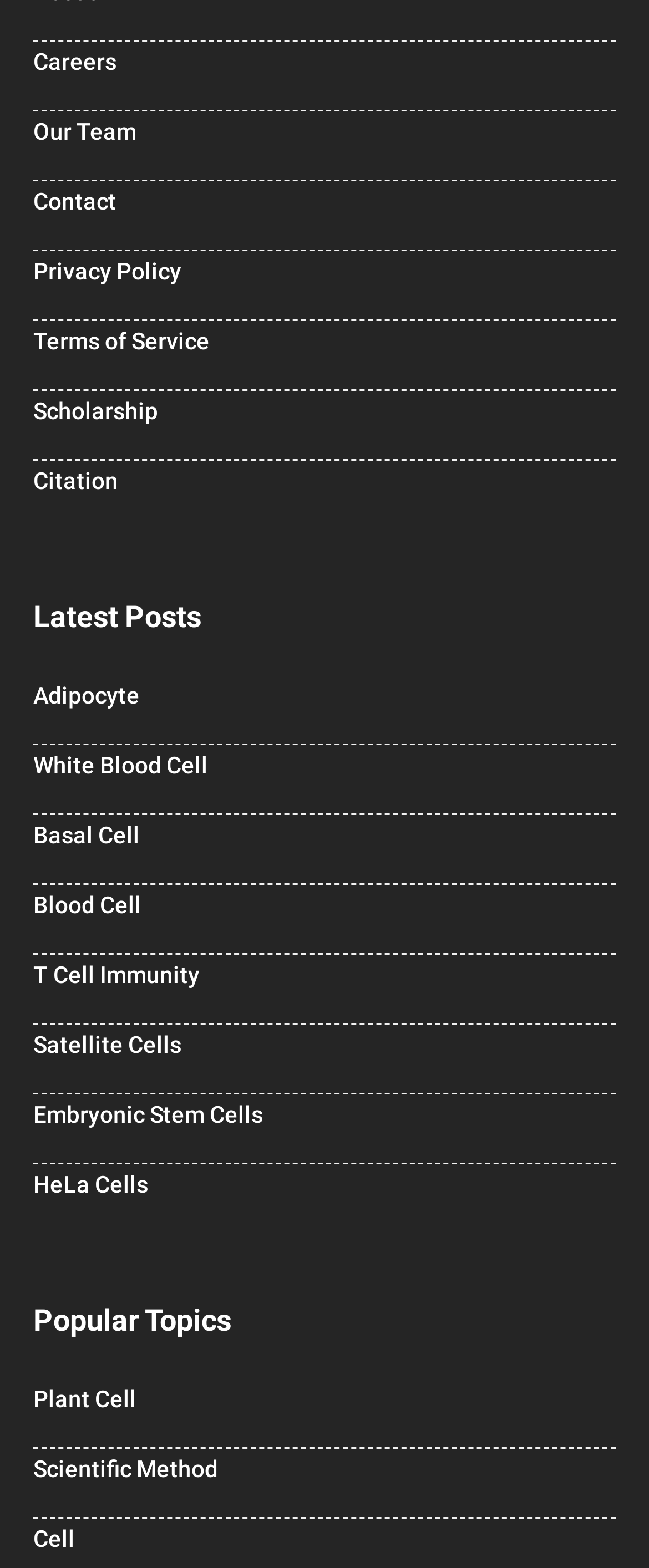Respond with a single word or phrase for the following question: 
What is the last link on the webpage?

Cell